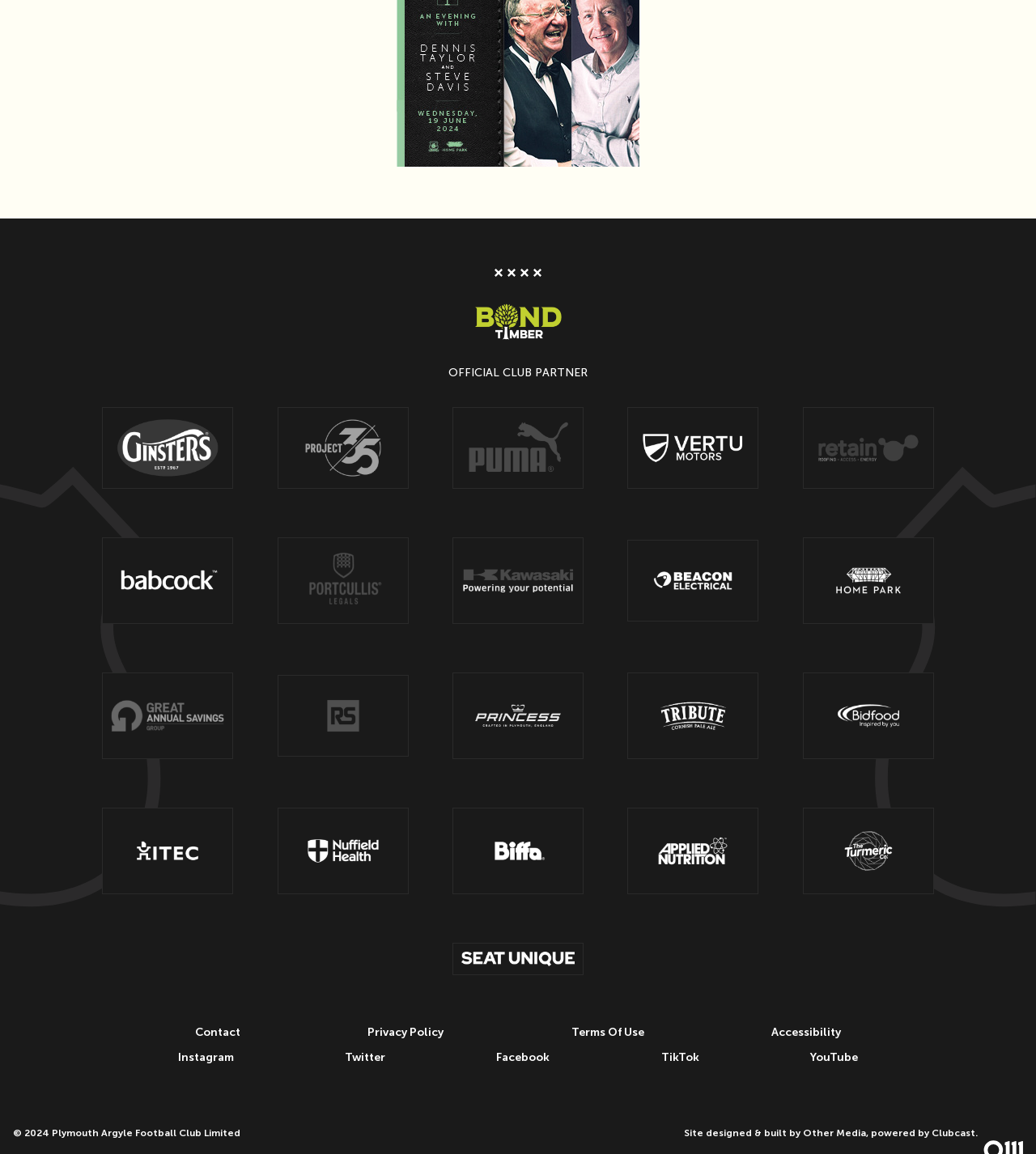How many rows of partner links are there?
Refer to the image and respond with a one-word or short-phrase answer.

3